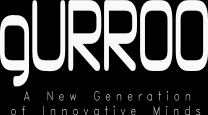Depict the image with a detailed narrative.

The image features the logo of "gURROO," presented in a bold, modern font. Below the logo, the phrase "A New Generation of Innovative Minds" is displayed, reinforcing the organization's focus on creativity and innovation. This visual representation encapsulates the brand's mission and identity, emphasizing a forward-thinking approach in its initiatives, particularly in fields such as architecture and design. The clean and minimalist design suggests sophistication and a contemporary aesthetic, appealing to a diverse audience engaged with innovative ideas and projects.